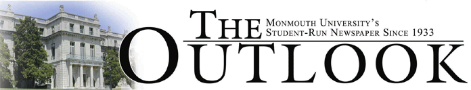Give a concise answer using one word or a phrase to the following question:
What is to the left of the title?

A scenic architectural element